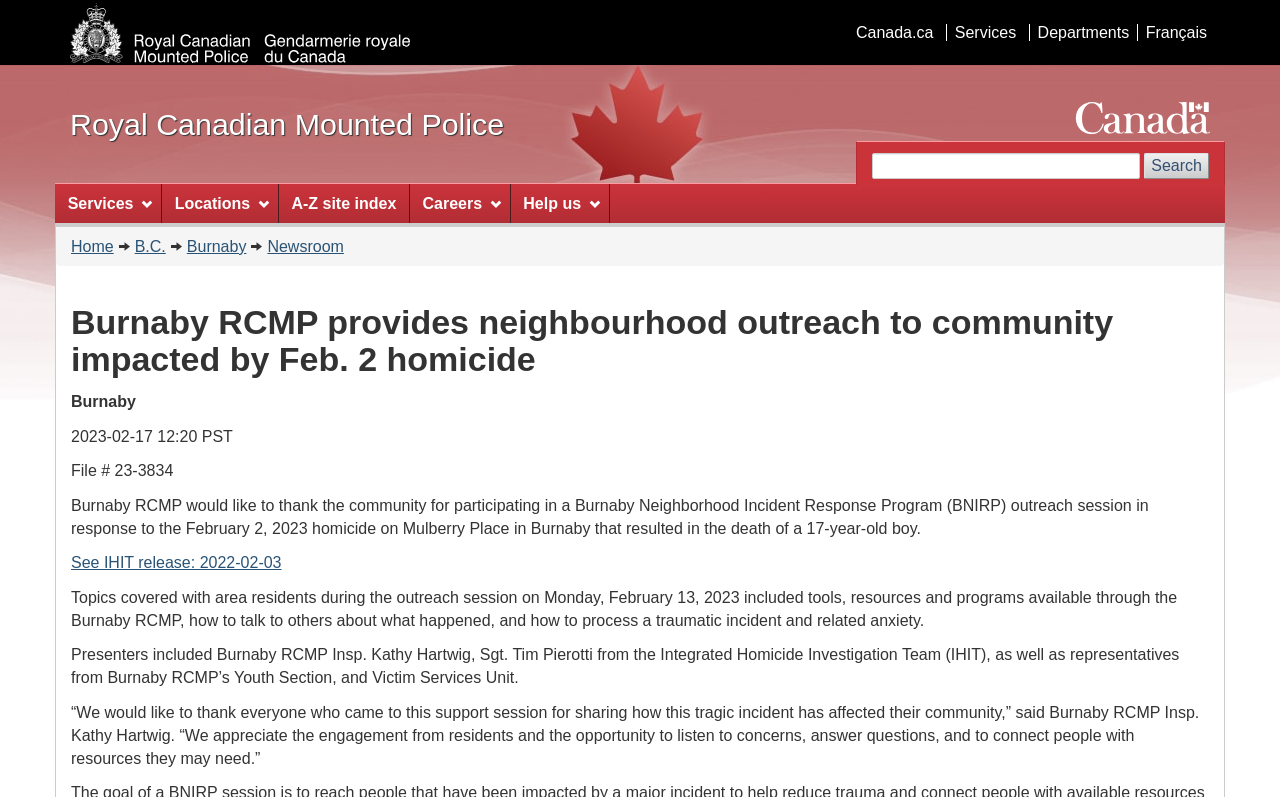Please answer the following question using a single word or phrase: 
What is the location of the incident?

Mulberry Place in Burnaby